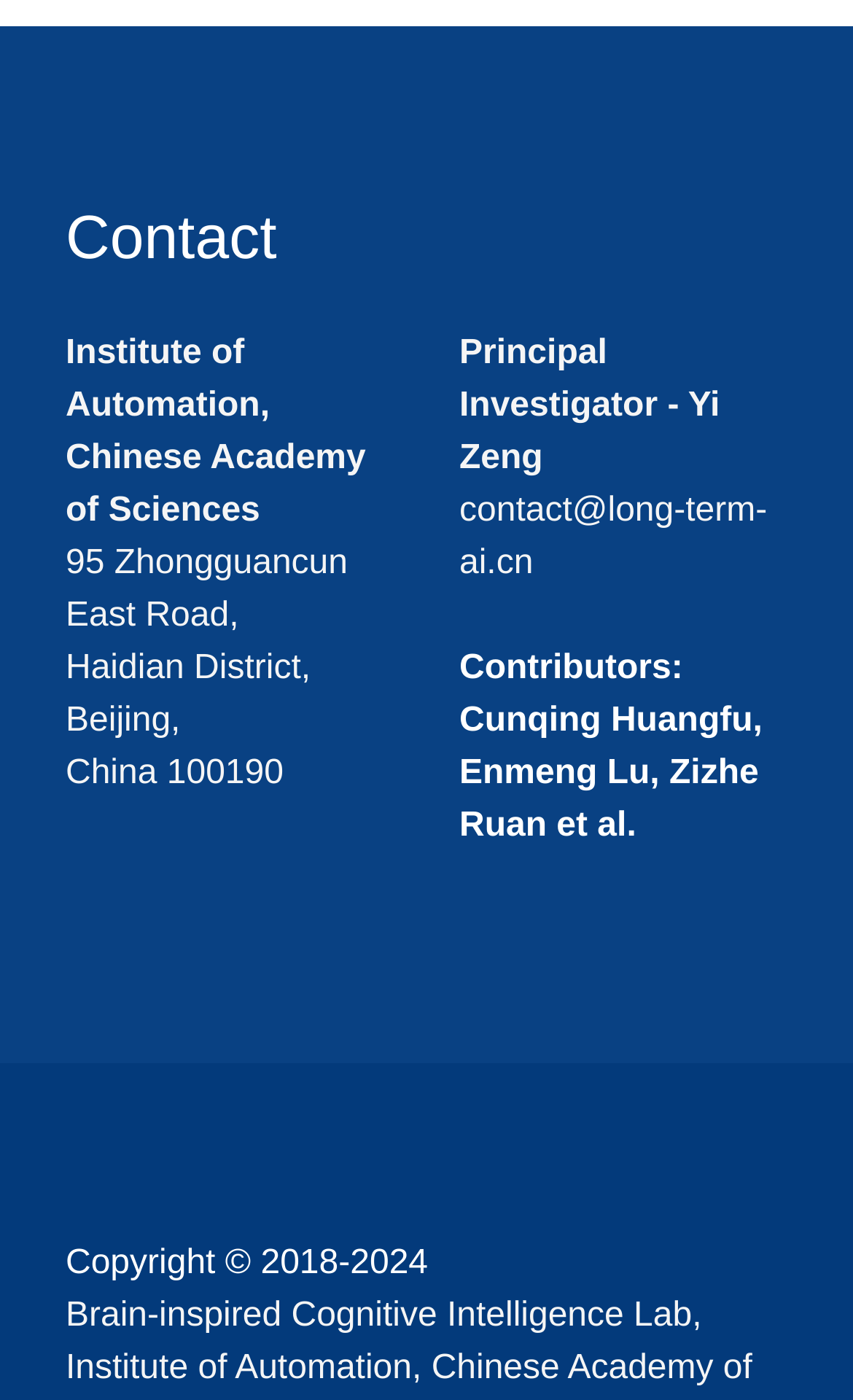Using the provided element description, identify the bounding box coordinates as (top-left x, top-left y, bottom-right x, bottom-right y). Ensure all values are between 0 and 1. Description: contact@long-term-ai.cn

[0.538, 0.351, 0.899, 0.415]